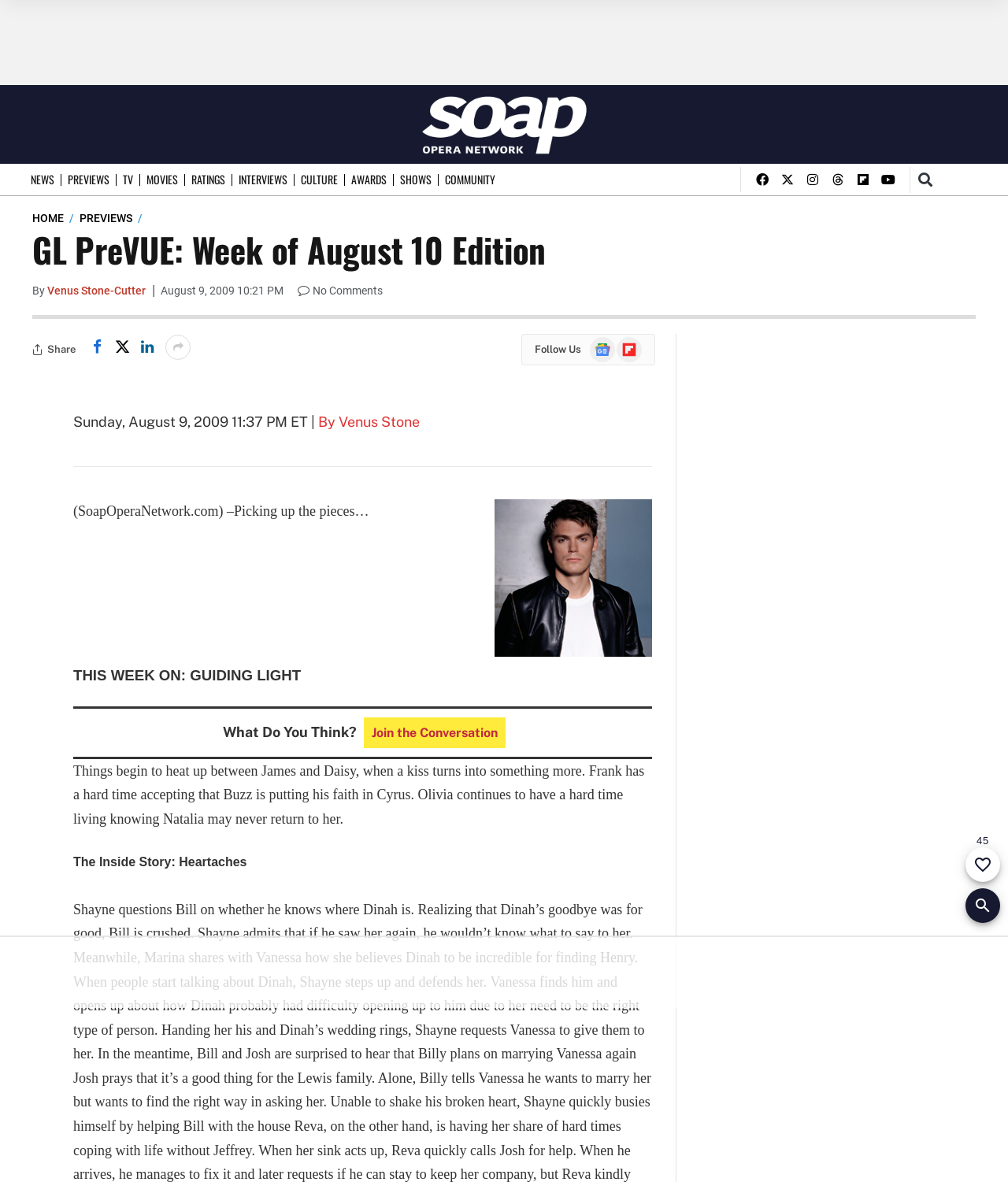Can you show the bounding box coordinates of the region to click on to complete the task described in the instruction: "Search for something"?

[0.903, 0.141, 0.931, 0.163]